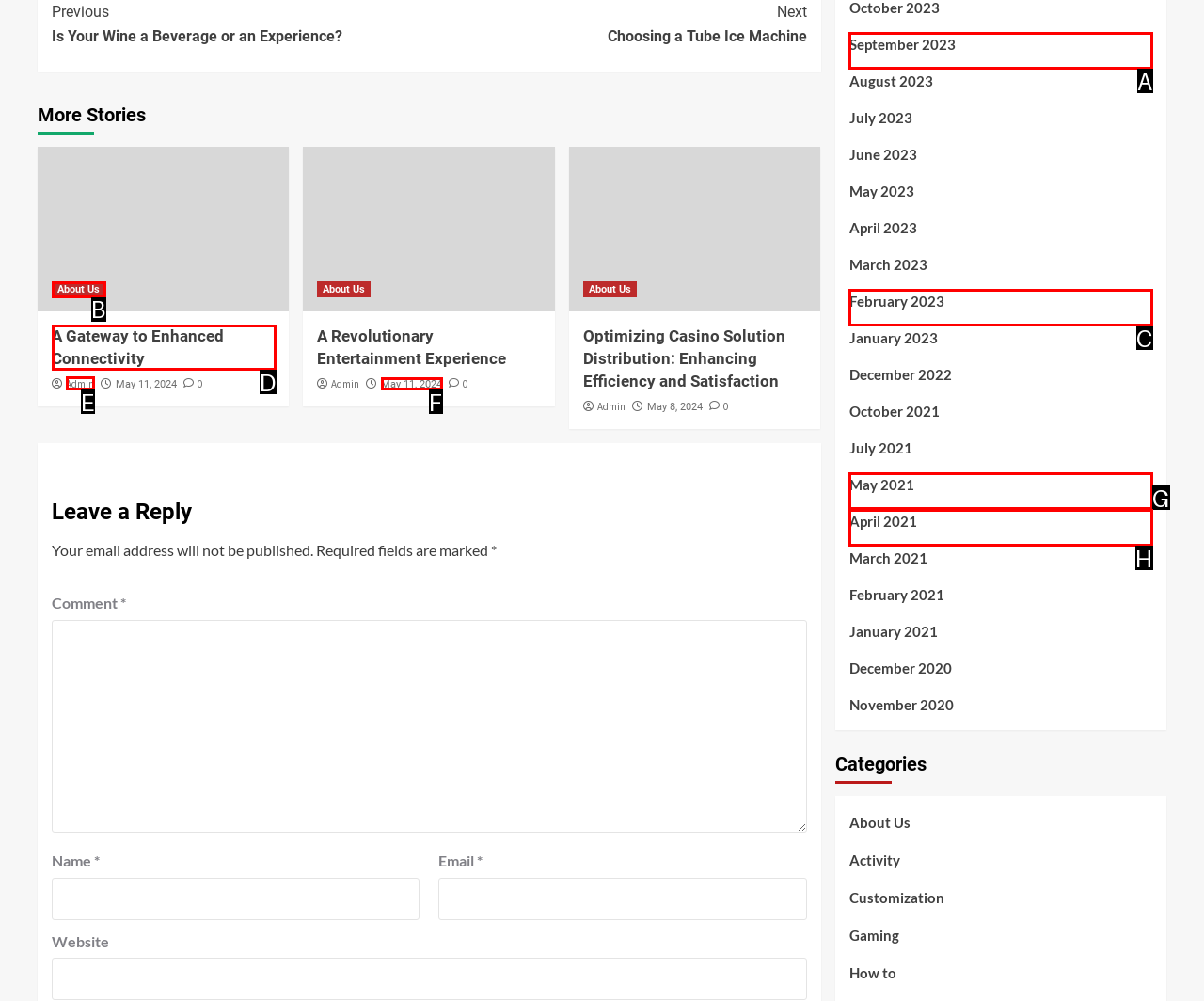Determine which element should be clicked for this task: Read the article 'A Gateway to Enhanced Connectivity'
Answer with the letter of the selected option.

D